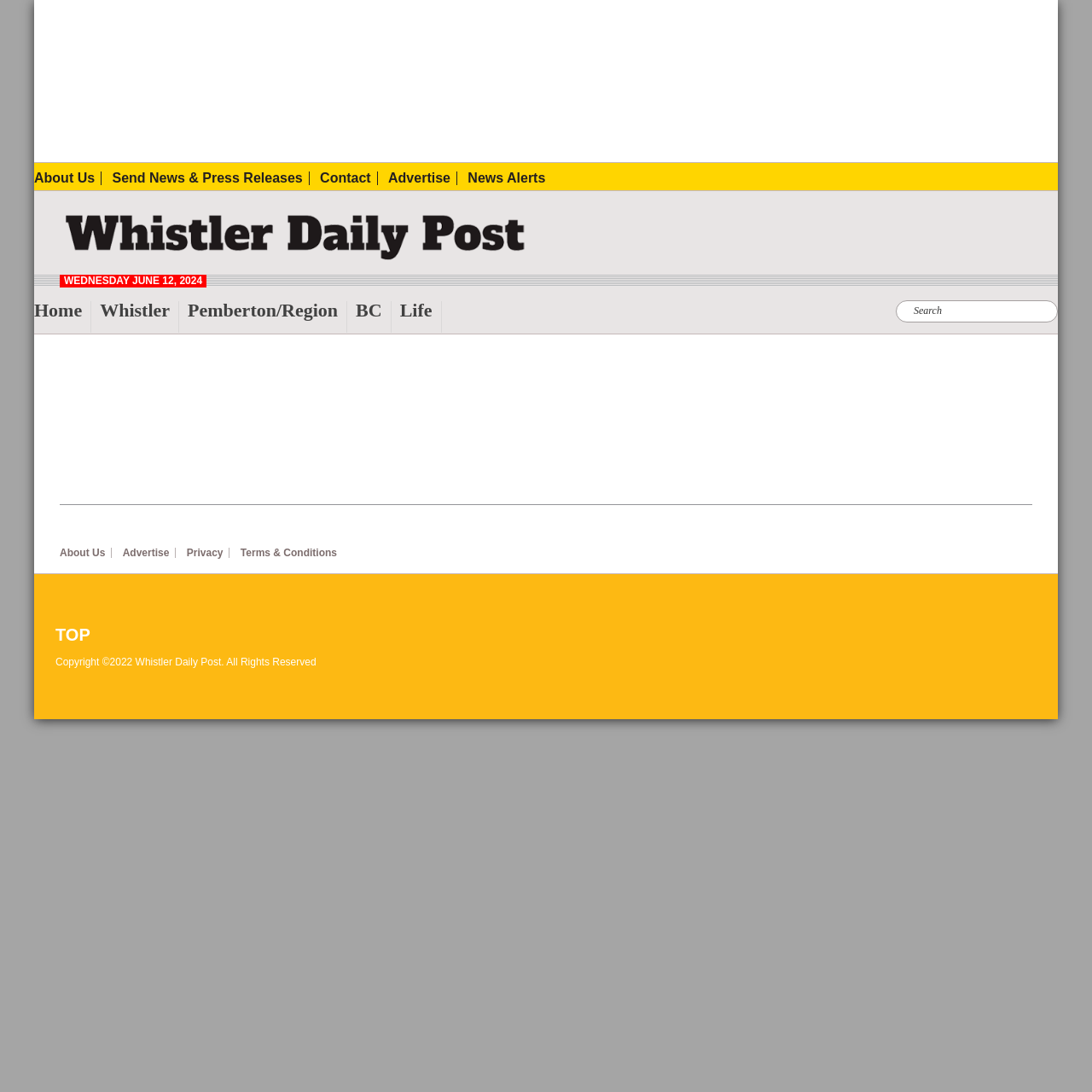Bounding box coordinates are specified in the format (top-left x, top-left y, bottom-right x, bottom-right y). All values are floating point numbers bounded between 0 and 1. Please provide the bounding box coordinate of the region this sentence describes: Terms & Conditions

[0.22, 0.501, 0.309, 0.511]